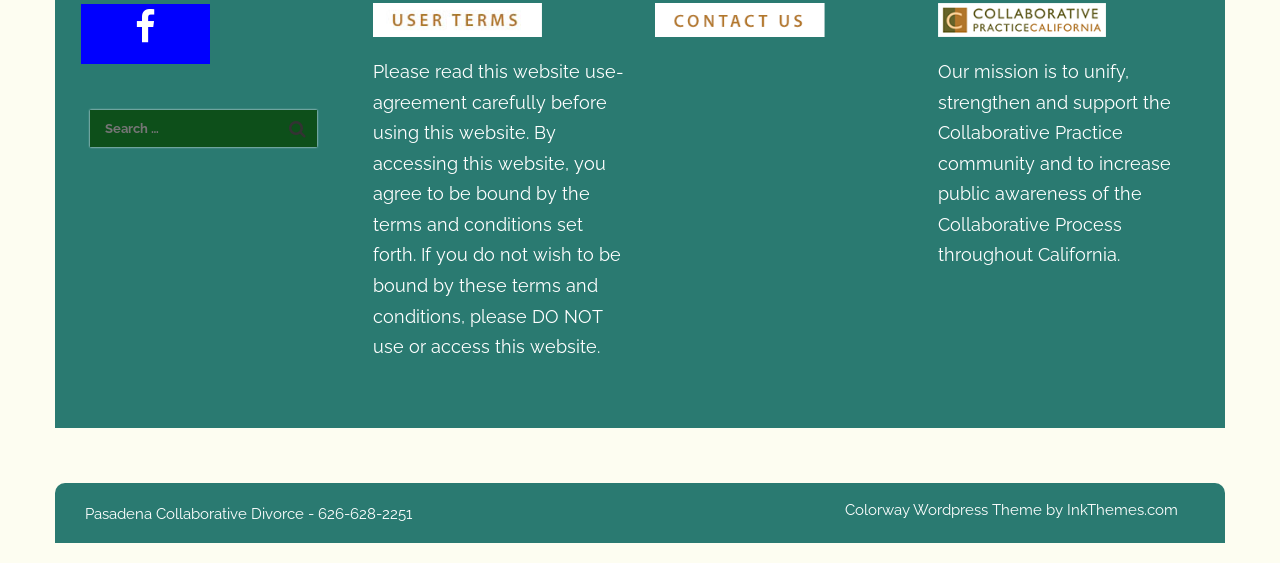What is the phone number for Pasadena Collaborative Divorce?
With the help of the image, please provide a detailed response to the question.

The phone number is mentioned in the link element 'Pasadena Collaborative Divorce - 626-628-2251'.